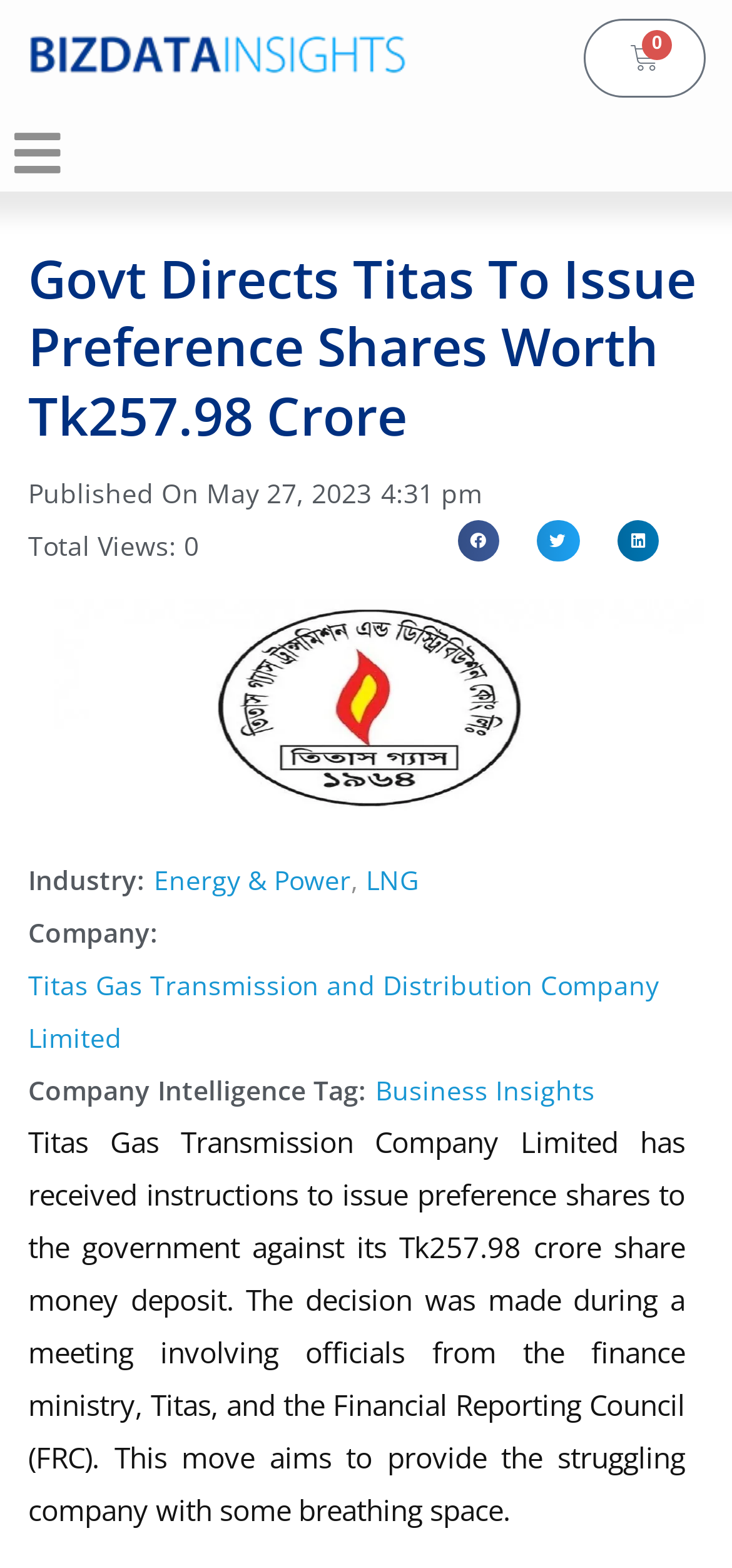Determine the bounding box coordinates for the UI element matching this description: "alt="Bizdata Insights Main Logo"".

[0.0, 0.0, 0.752, 0.074]